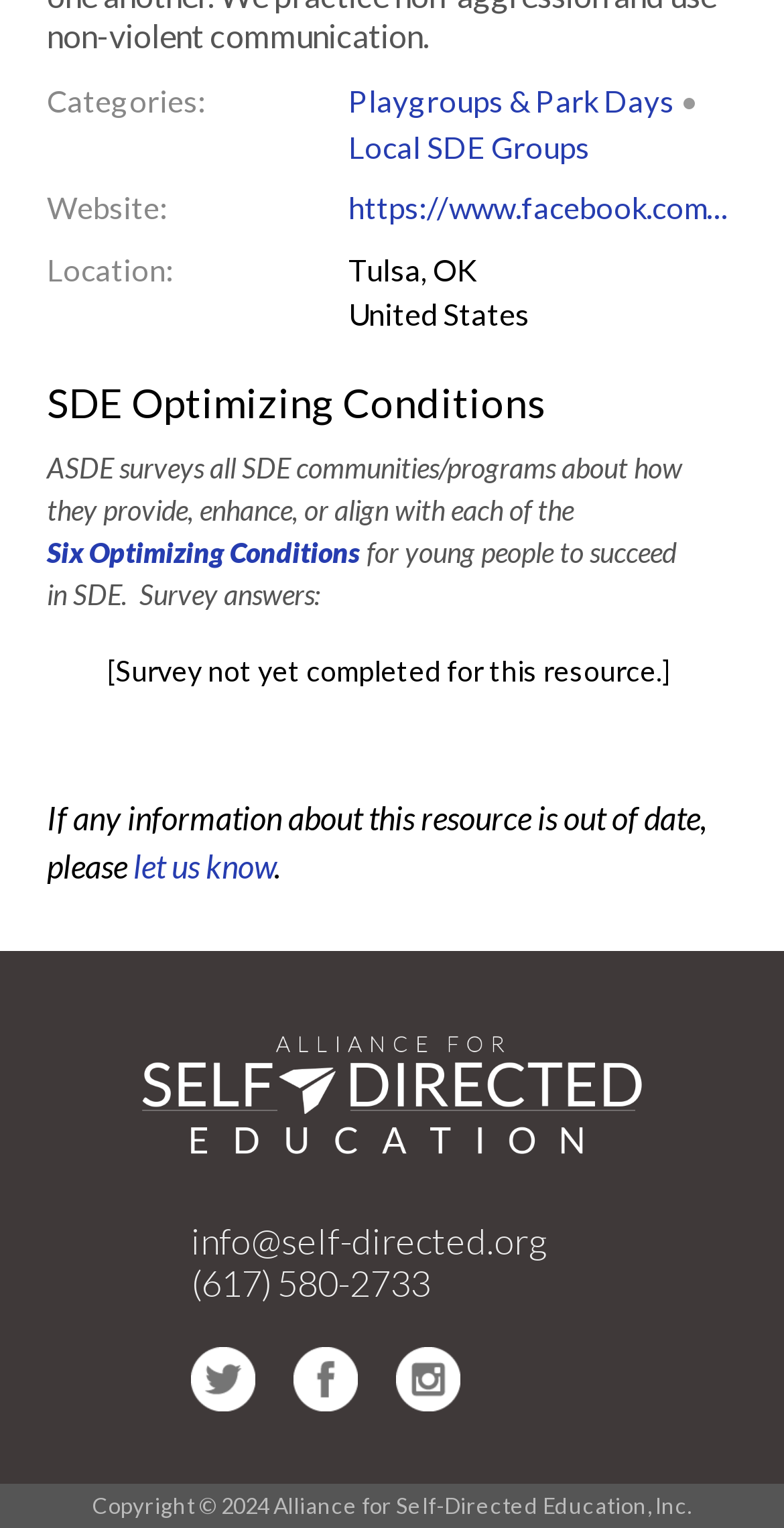Using the description: "alt="ASDE"", determine the UI element's bounding box coordinates. Ensure the coordinates are in the format of four float numbers between 0 and 1, i.e., [left, top, right, bottom].

[0.172, 0.738, 0.828, 0.763]